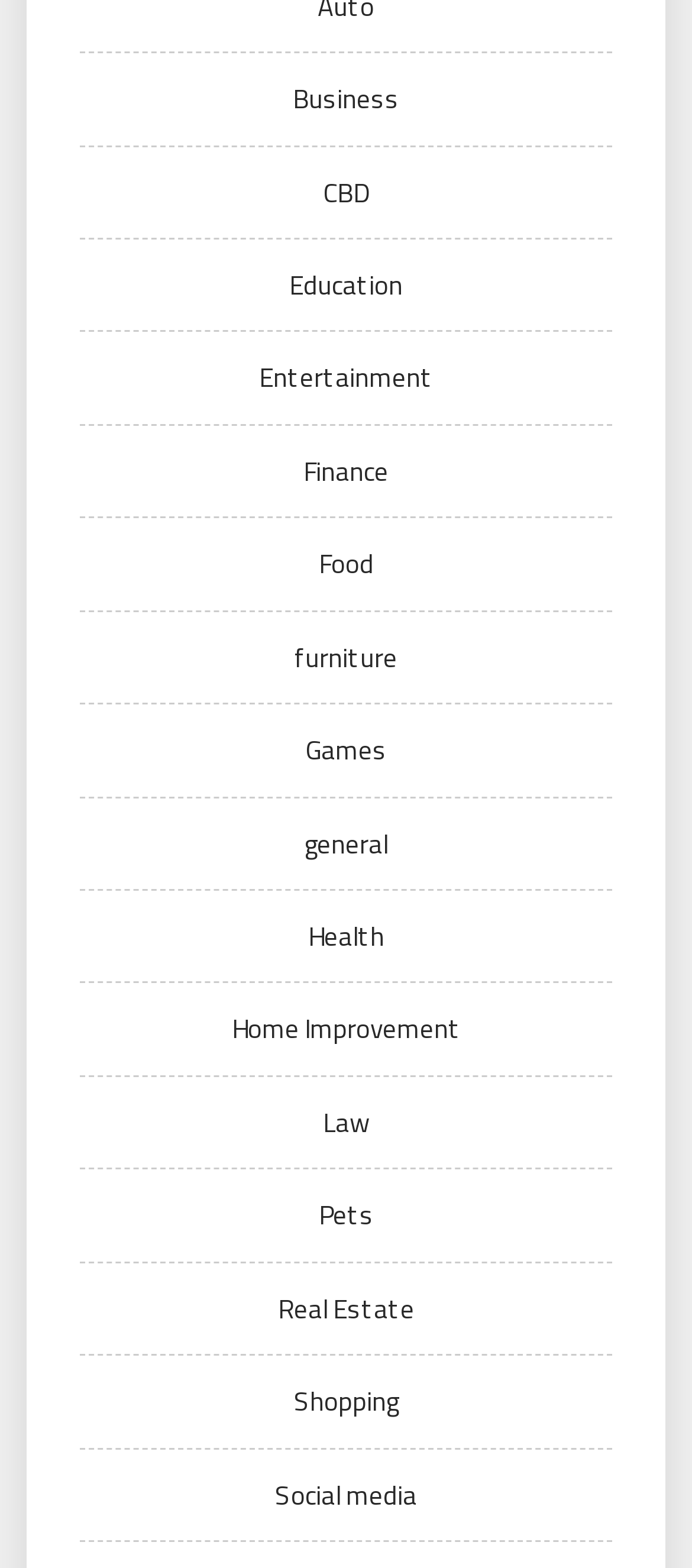Using the given description, provide the bounding box coordinates formatted as (top-left x, top-left y, bottom-right x, bottom-right y), with all values being floating point numbers between 0 and 1. Description: Real Estate

[0.401, 0.821, 0.599, 0.847]